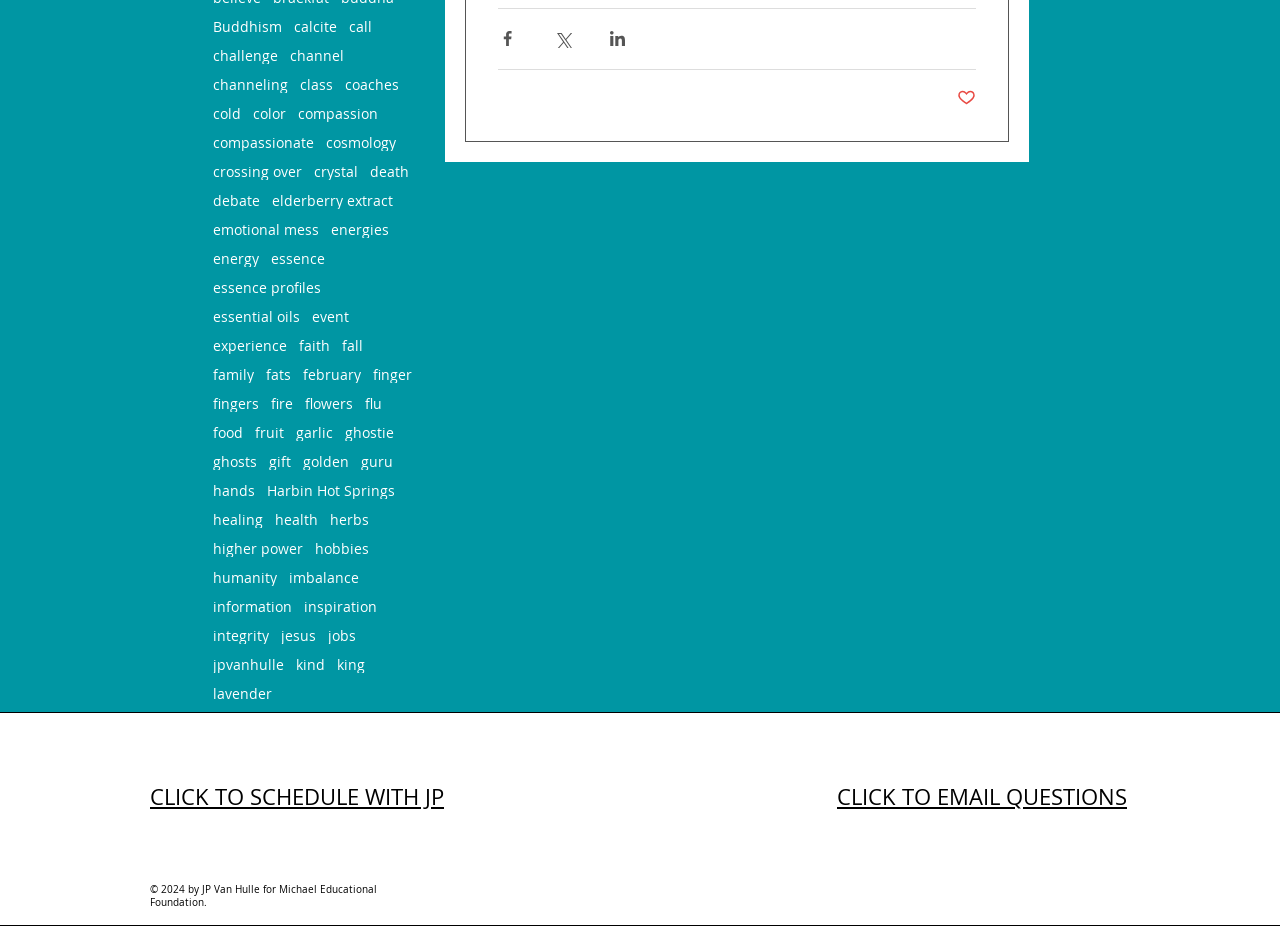Analyze the image and answer the question with as much detail as possible: 
What is the purpose of the buttons at the top of the webpage?

The buttons at the top of the webpage are Facebook, Twitter, and LinkedIn buttons, which are used to share content on social media platforms, indicating that the purpose of these buttons is to share.